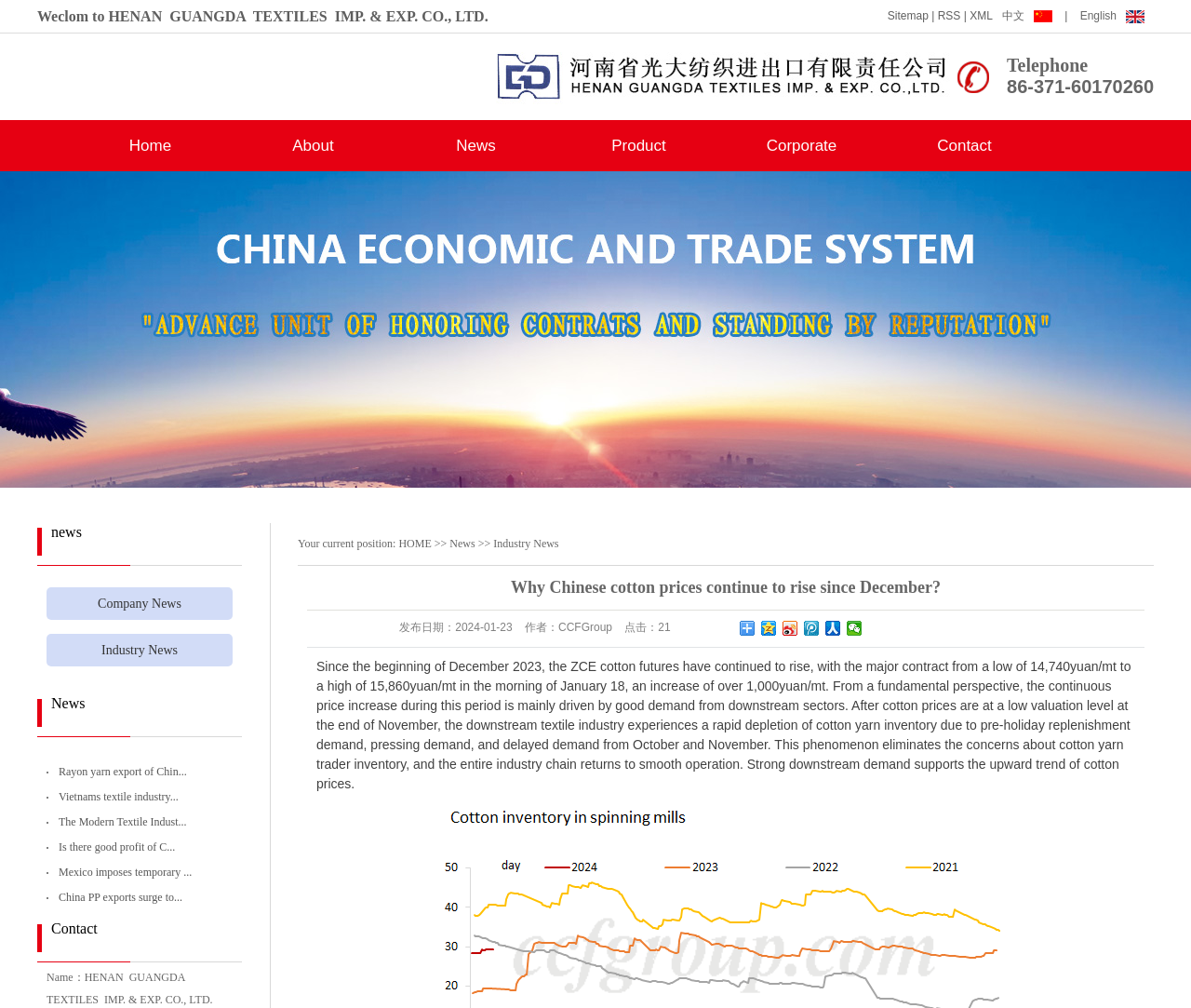Please provide the bounding box coordinates for the element that needs to be clicked to perform the following instruction: "Contact the company". The coordinates should be given as four float numbers between 0 and 1, i.e., [left, top, right, bottom].

[0.741, 0.119, 0.878, 0.17]